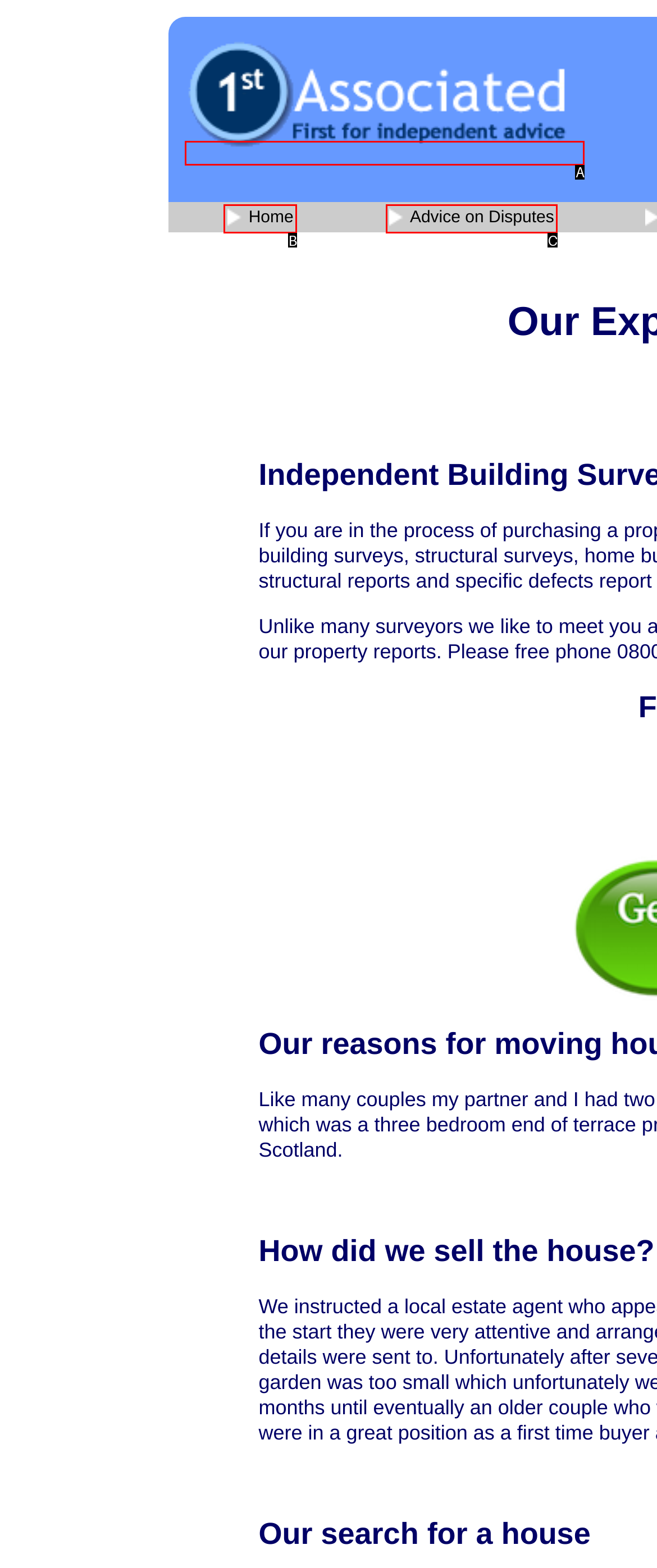Select the letter that corresponds to this element description: Advice on Disputes
Answer with the letter of the correct option directly.

C